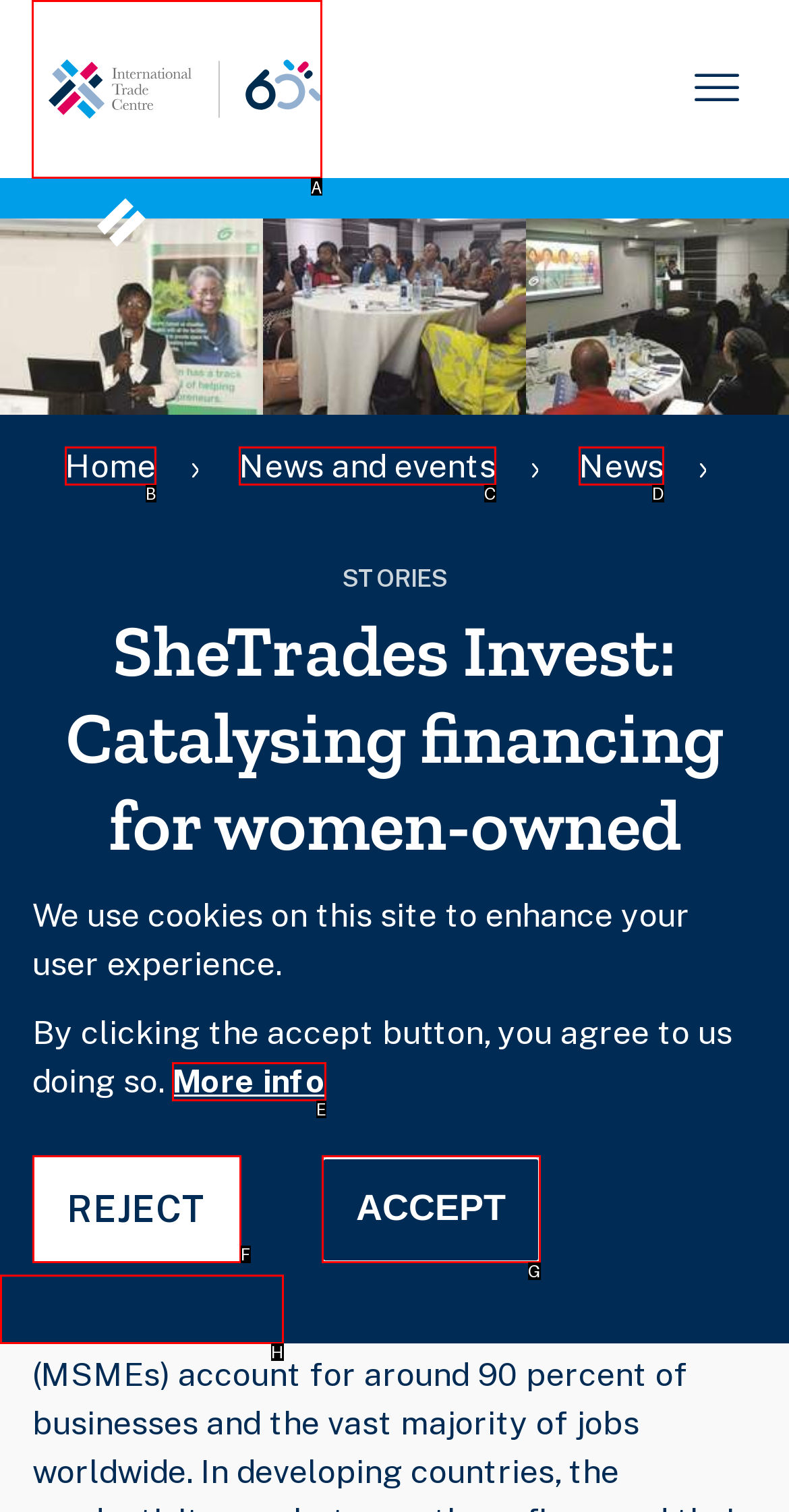Determine the letter of the element to click to accomplish this task: Go to home page. Respond with the letter.

A